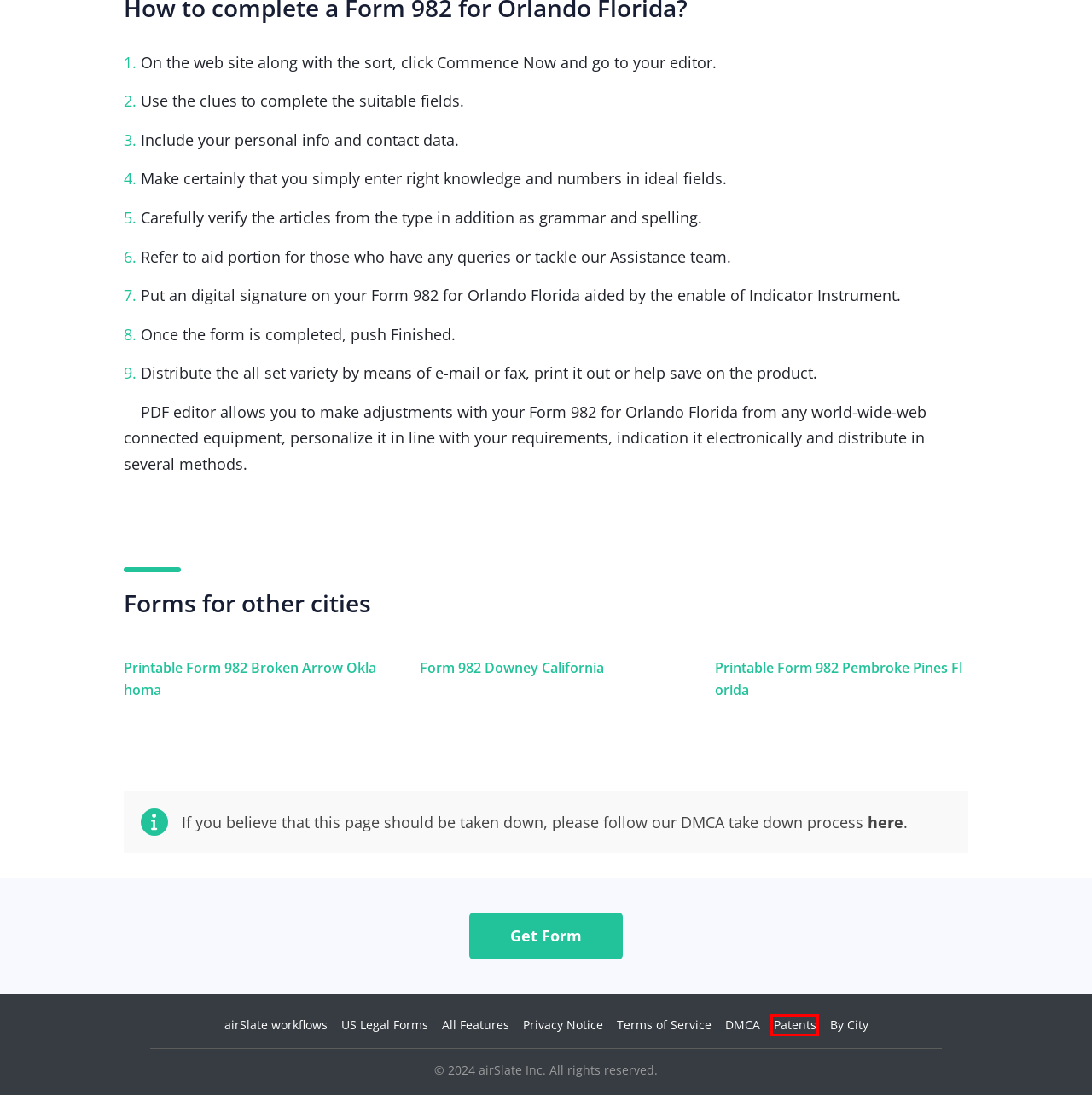You are given a screenshot of a webpage with a red rectangle bounding box around a UI element. Select the webpage description that best matches the new webpage after clicking the element in the bounding box. Here are the candidates:
A. DMCA
B. PDFfiller
C. PRIVACY NOTICE
D. Error: File not found - pdfFiller
E. TERMS OF SERVICE
F. Possible Form 982 Modifications
G. PATENTS
H. Workflow Solutions by Use Case | airSlate

G